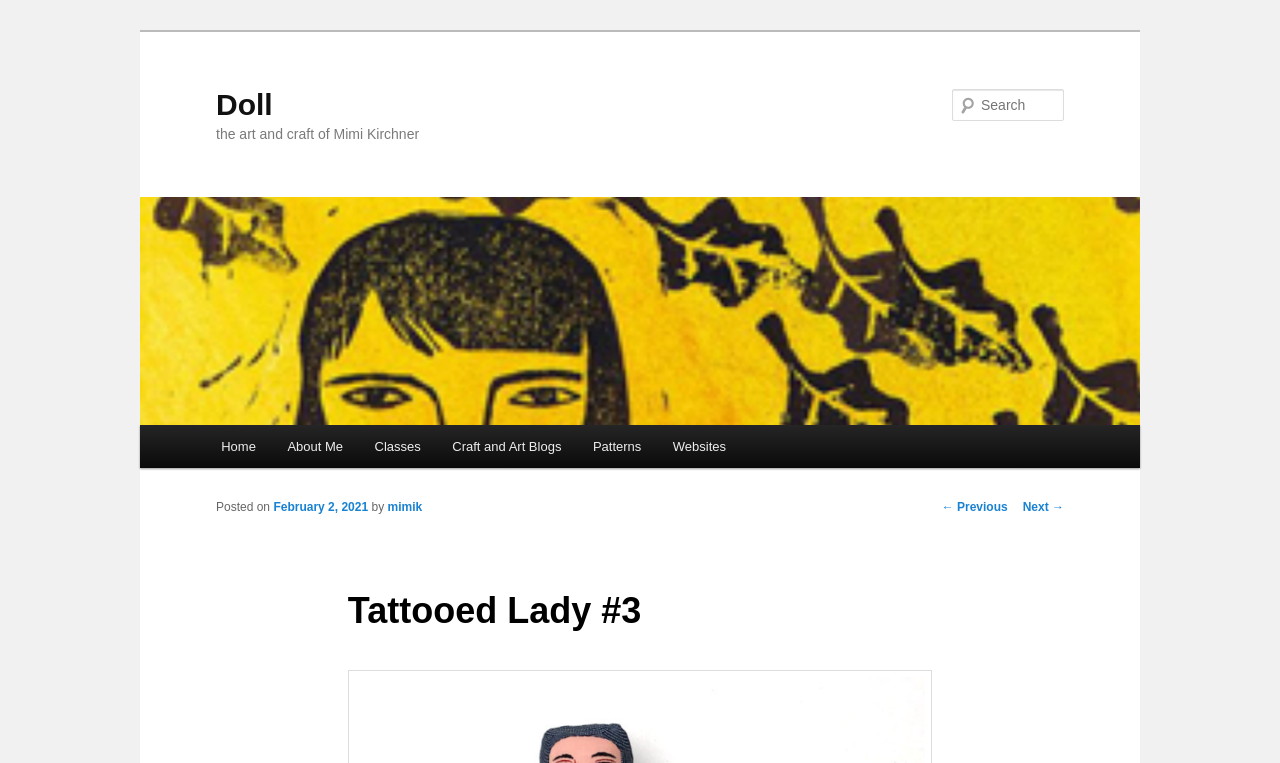Respond with a single word or phrase for the following question: 
Who is the author of the post?

mimik